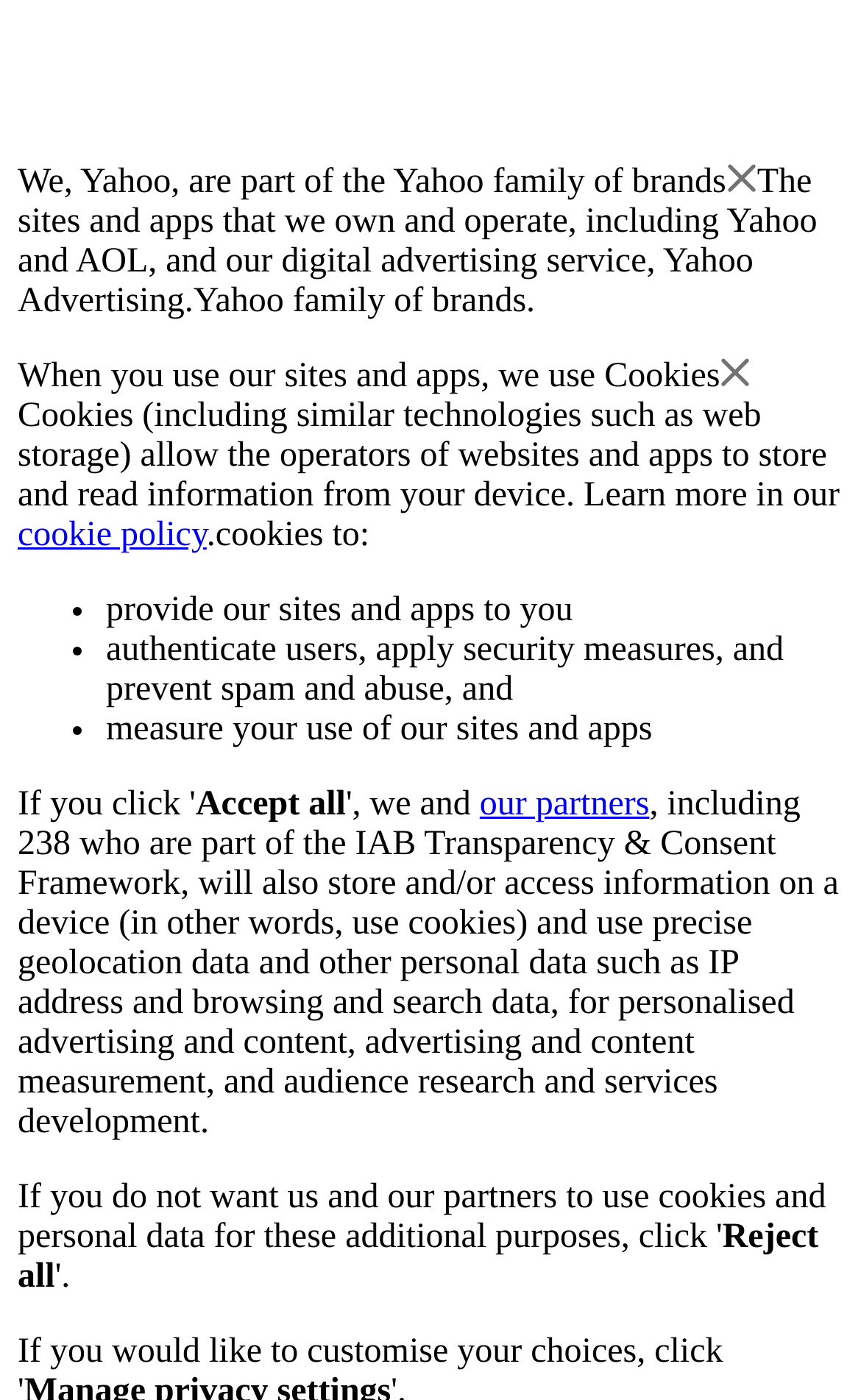What is Yahoo part of?
Please provide a comprehensive answer based on the details in the screenshot.

Based on the webpage, it is stated that 'We, Yahoo, are part of the Yahoo family of brands' which indicates that Yahoo is part of the Yahoo family of brands.